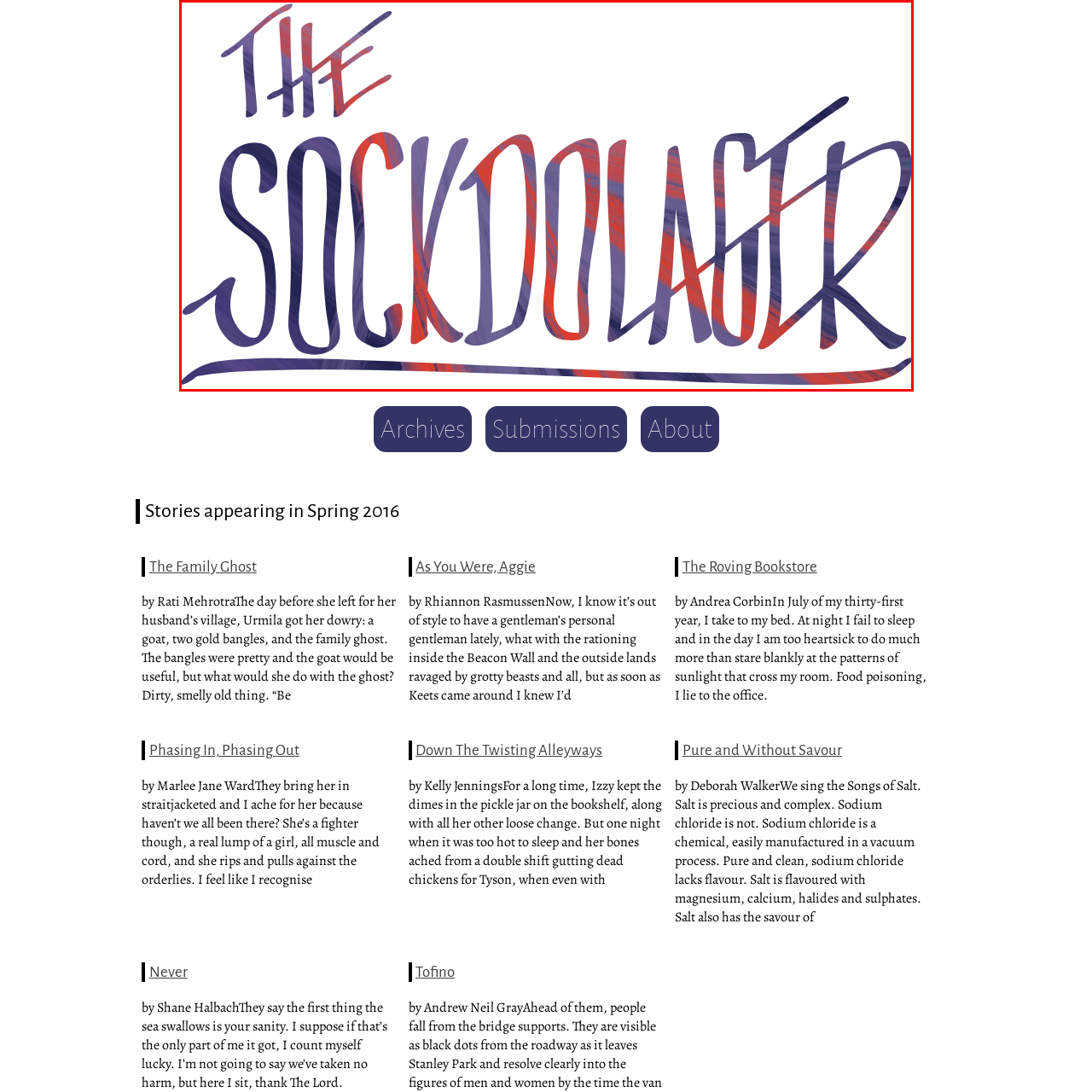What colors are used in the logo?
View the image highlighted by the red bounding box and provide your answer in a single word or a brief phrase.

Deep purple and striking red